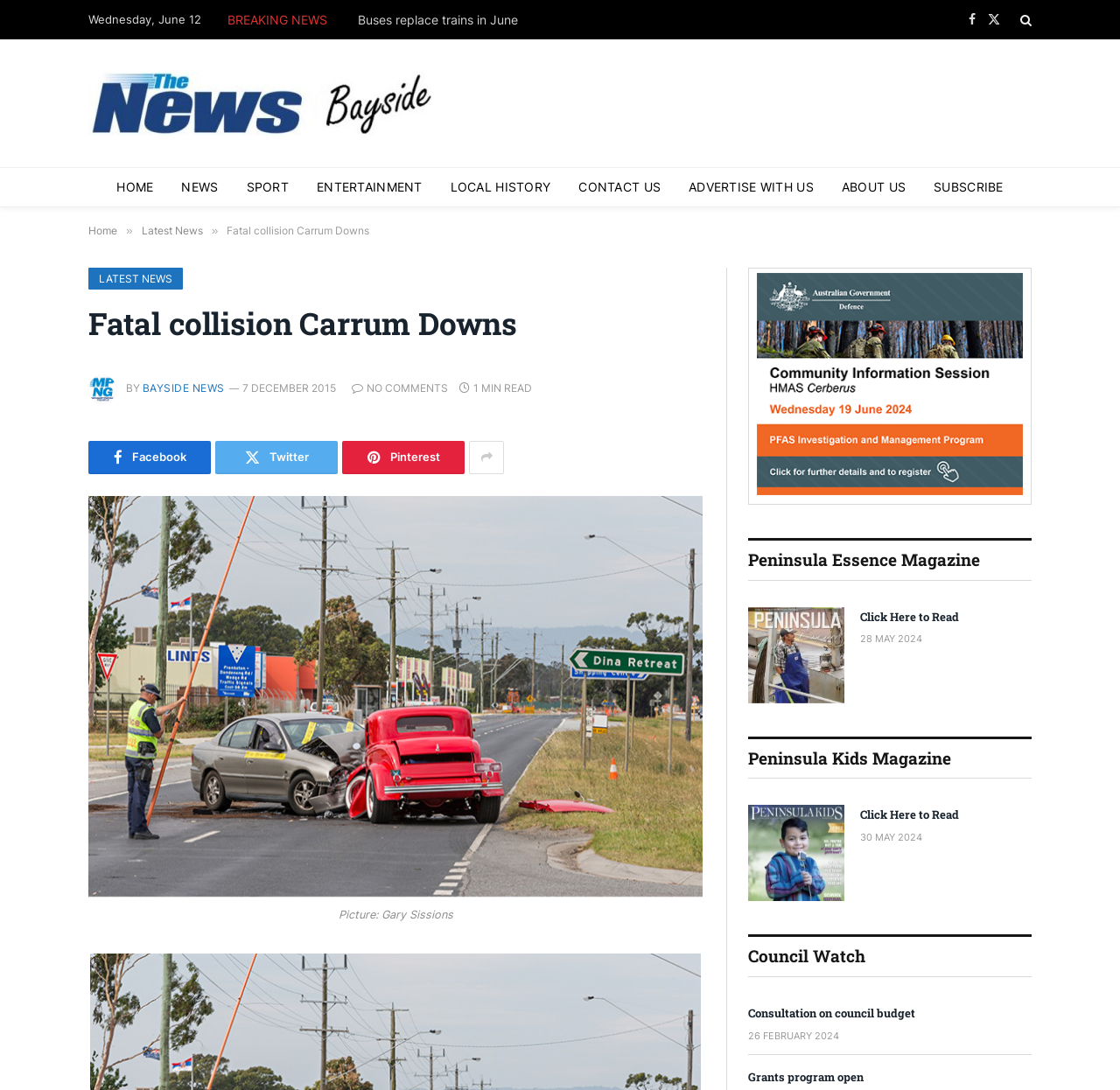What is the date of the fatal collision in Carrum Downs?
Please provide a single word or phrase as the answer based on the screenshot.

6 December